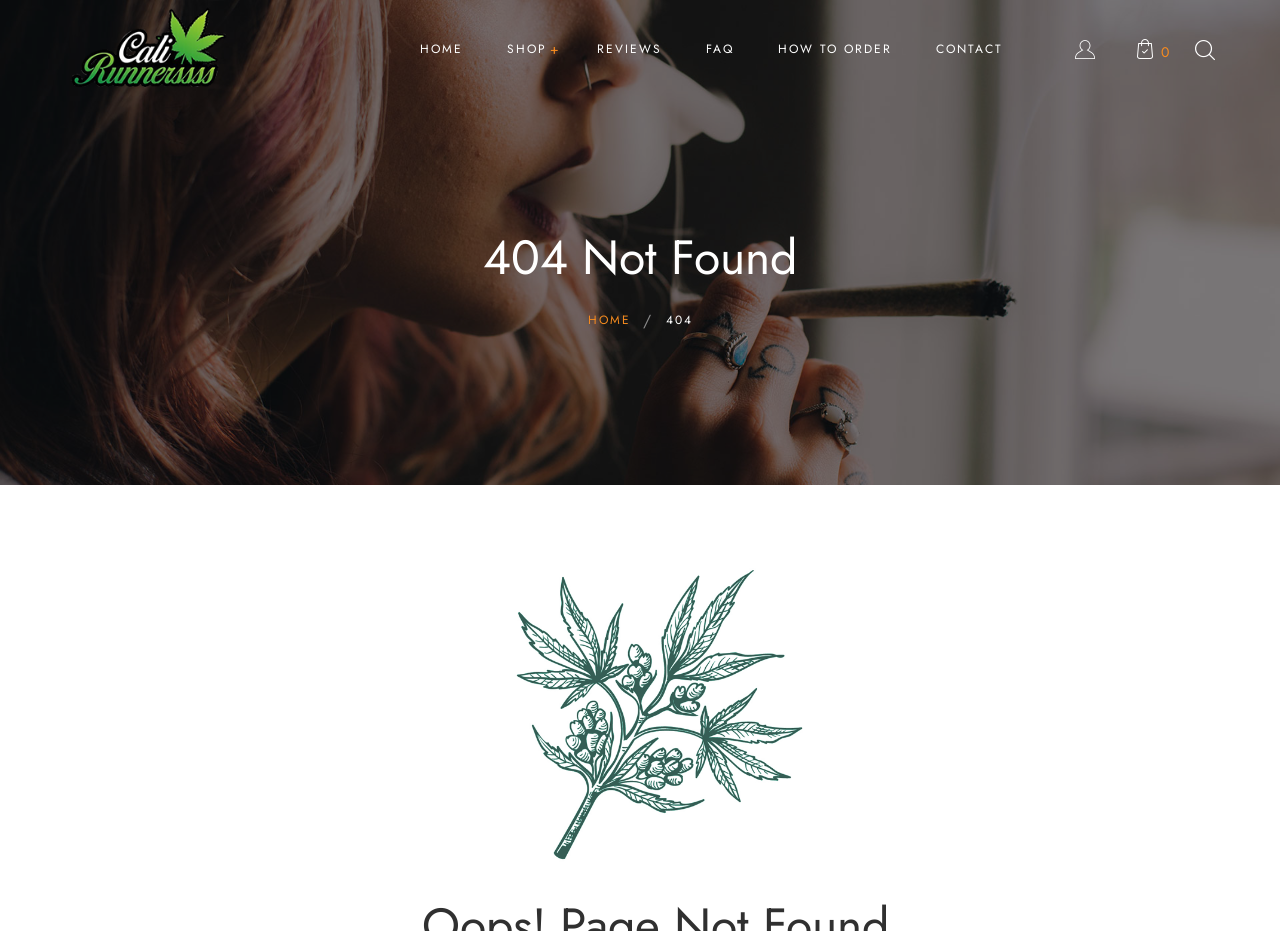Based on the description "Home", find the bounding box of the specified UI element.

[0.459, 0.334, 0.493, 0.354]